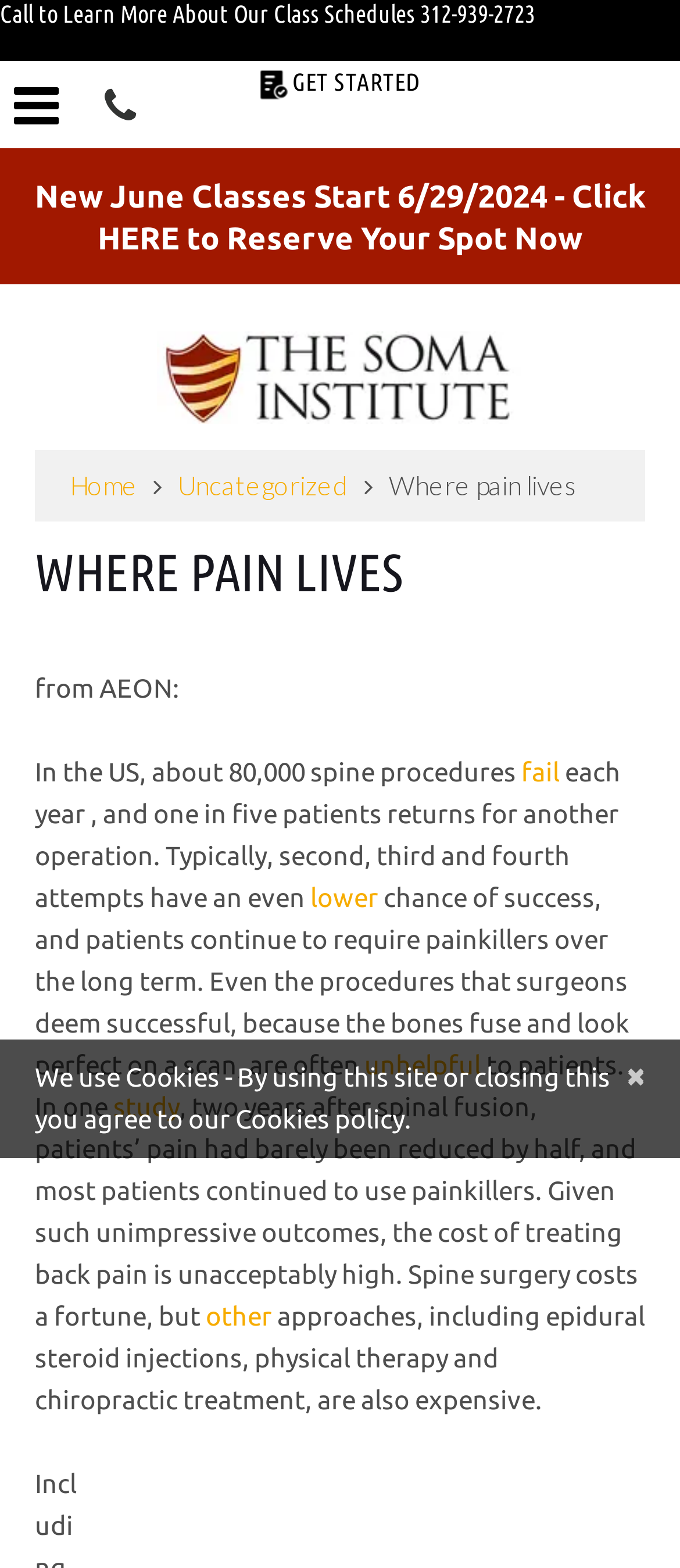Determine the bounding box coordinates for the area you should click to complete the following instruction: "Click the link to reserve a spot for new June classes".

[0.0, 0.0, 1.0, 0.087]